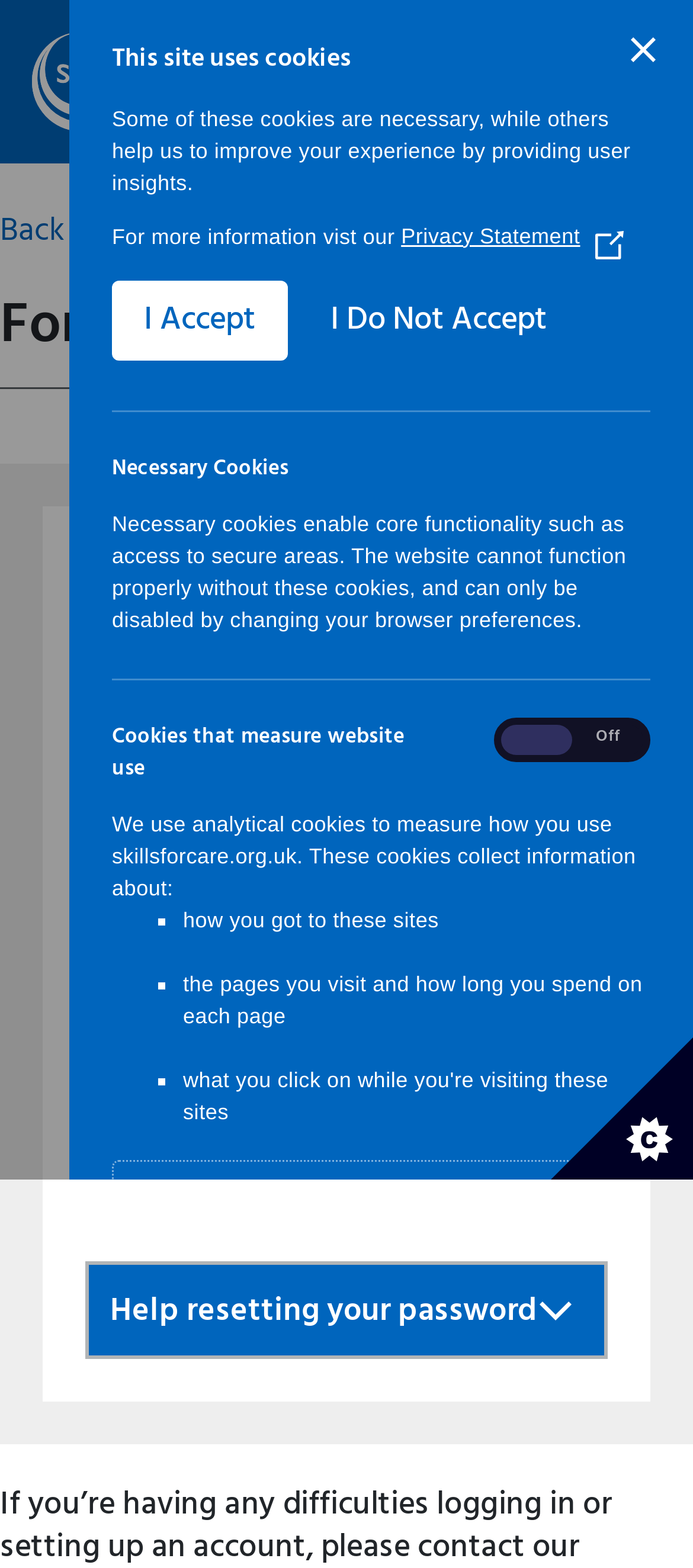Determine the bounding box for the UI element as described: "Log in". The coordinates should be represented as four float numbers between 0 and 1, formatted as [left, top, right, bottom].

[0.59, 0.033, 0.714, 0.071]